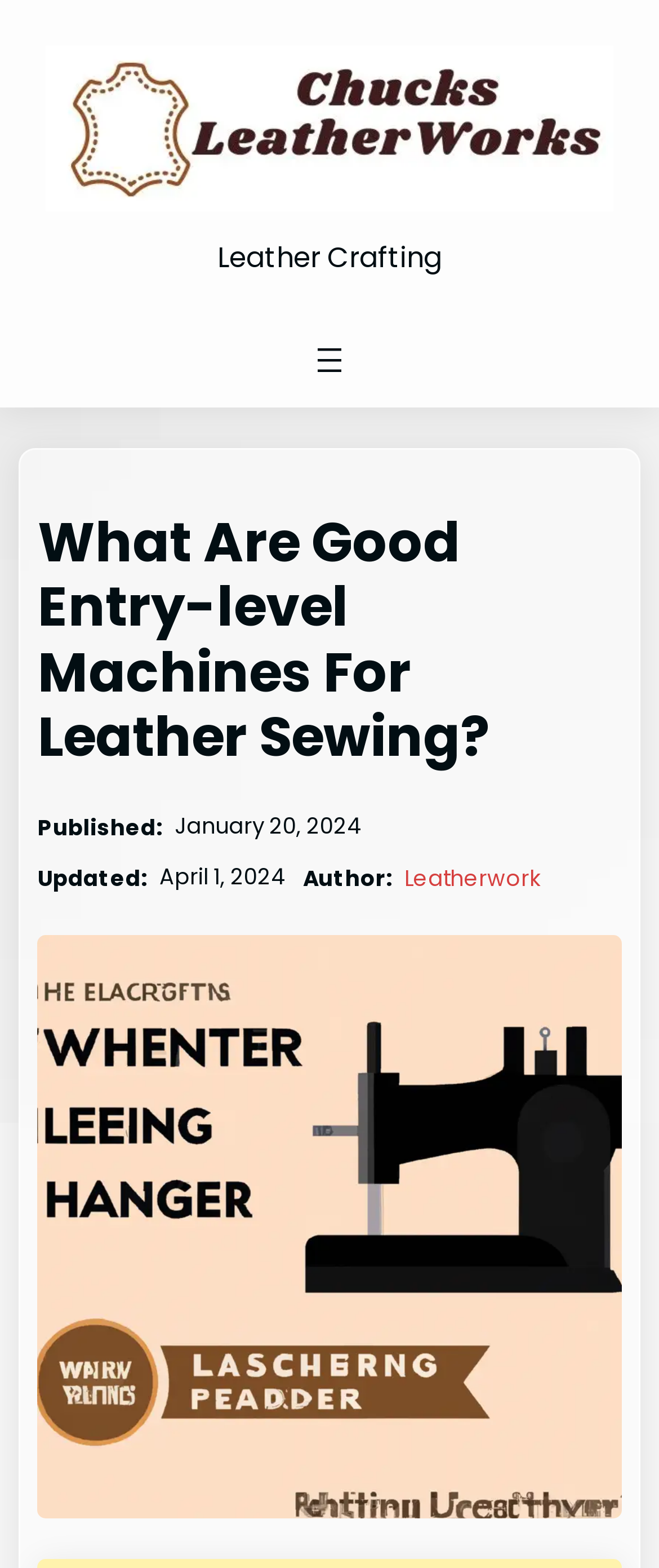Please analyze the image and provide a thorough answer to the question:
When was the article published?

The static text 'Published:' is followed by a time element with the text 'January 20, 2024', which indicates the publication date of the article.